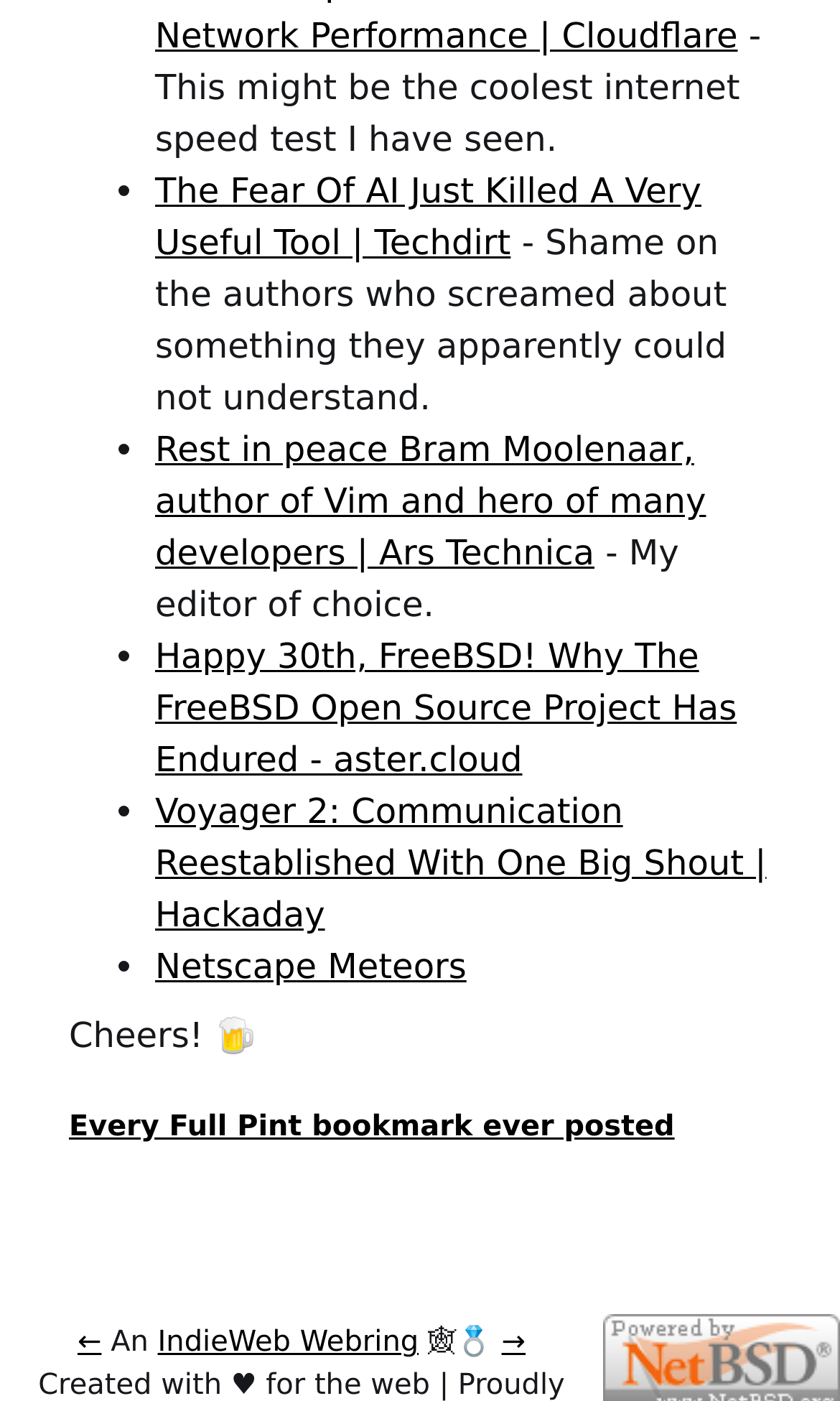Given the element description →, specify the bounding box coordinates of the corresponding UI element in the format (top-left x, top-left y, bottom-right x, bottom-right y). All values must be between 0 and 1.

[0.597, 0.948, 0.626, 0.971]